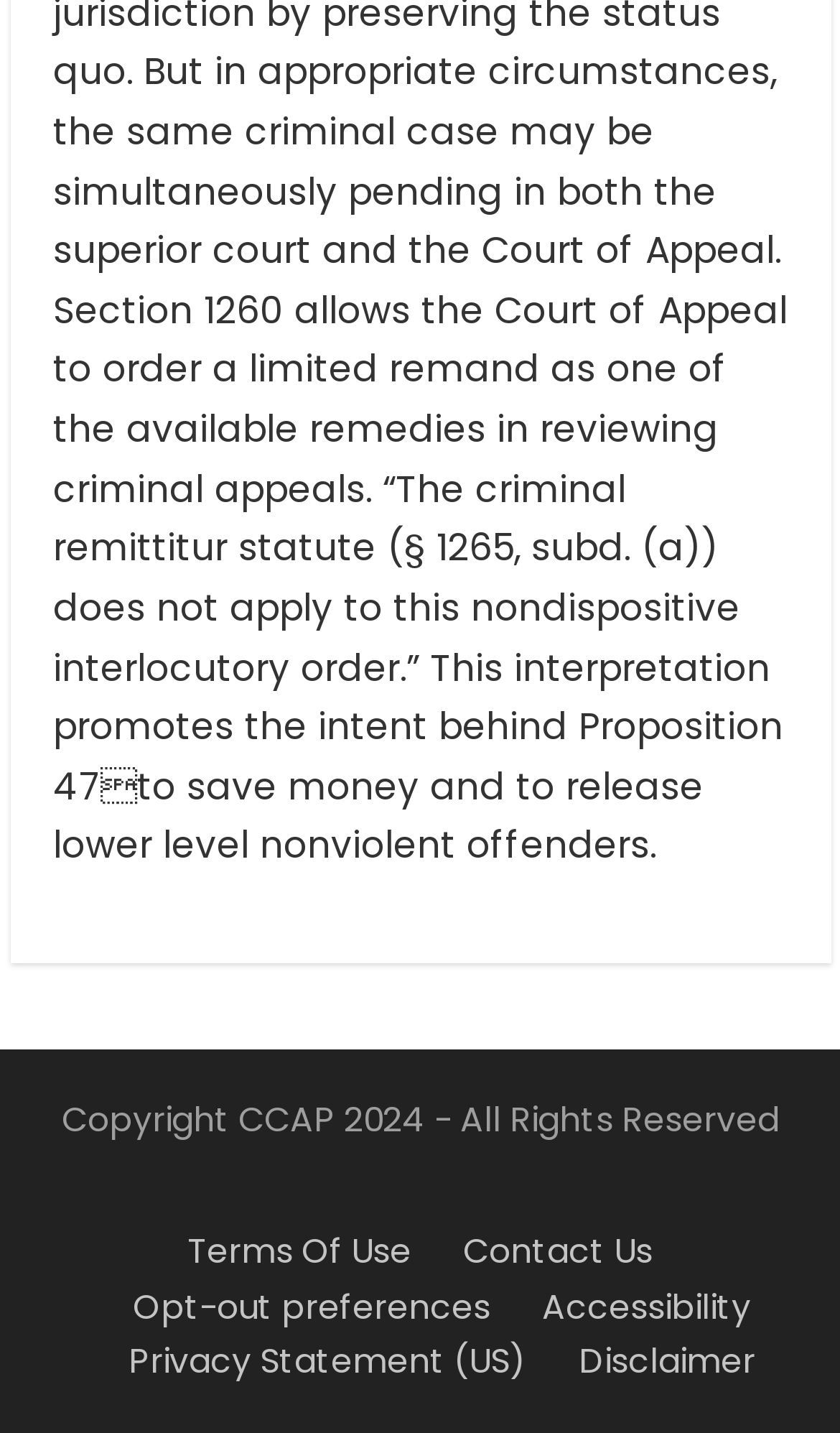What is the vertical position of the 'Terms Of Use' link?
Using the image as a reference, deliver a detailed and thorough answer to the question.

I compared the y1 and y2 coordinates of the 'Terms Of Use' link and the 'Contact Us' link. Since the y1 and y2 values of the 'Terms Of Use' link are smaller, it appears above the 'Contact Us' link.